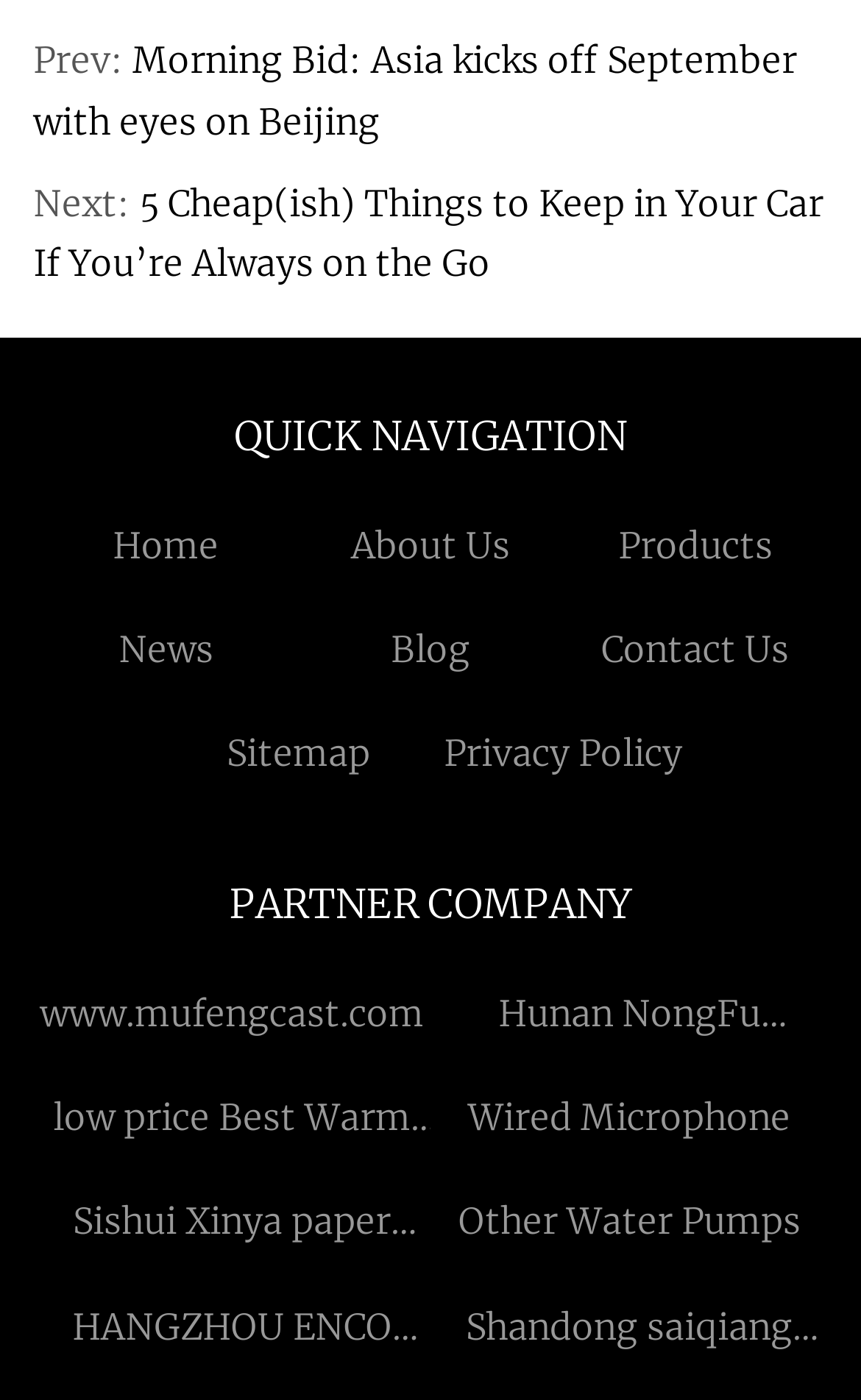How many navigation links are there?
Give a single word or phrase as your answer by examining the image.

6